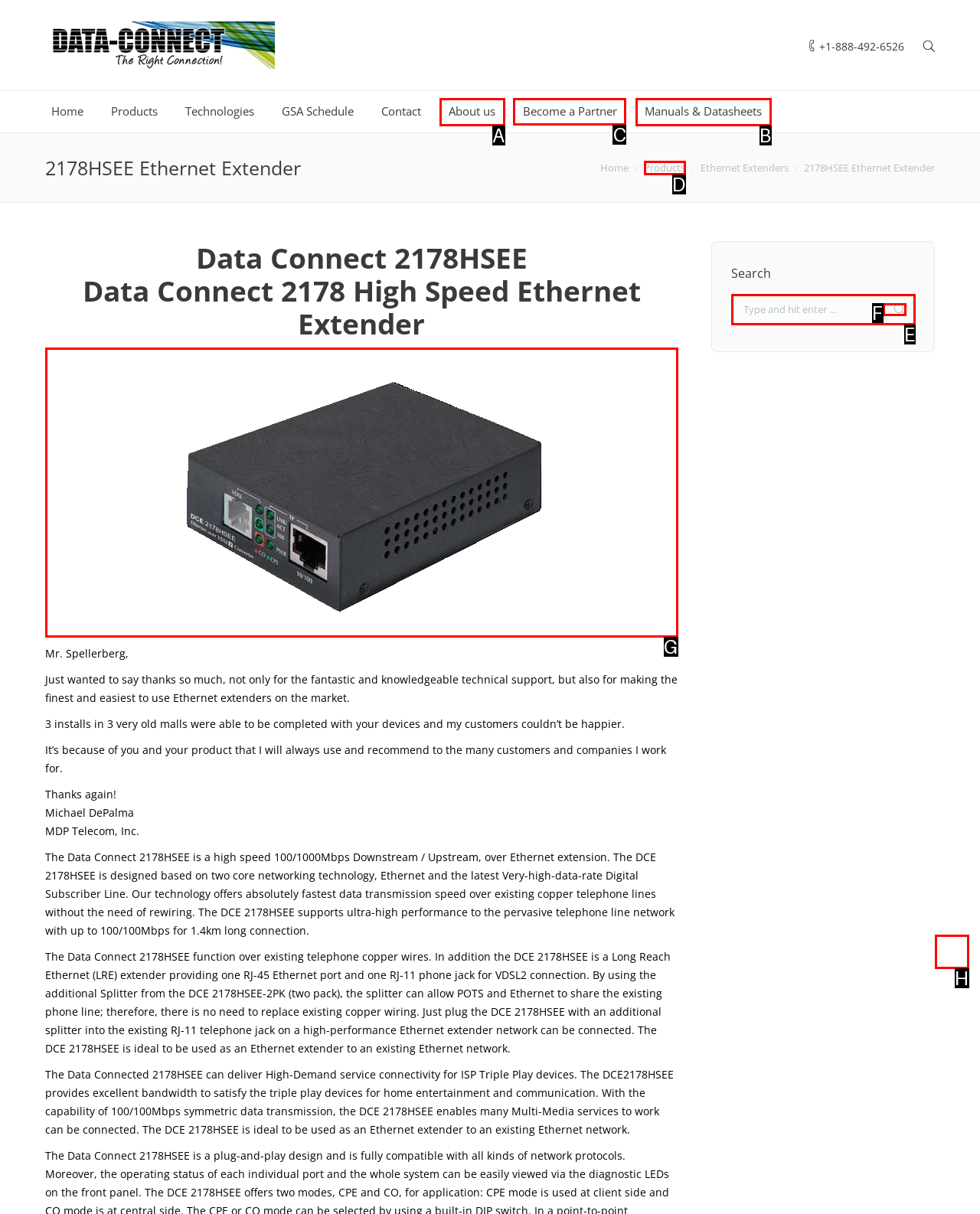Select the letter of the UI element you need to click to complete this task: Explore IT certifications.

None